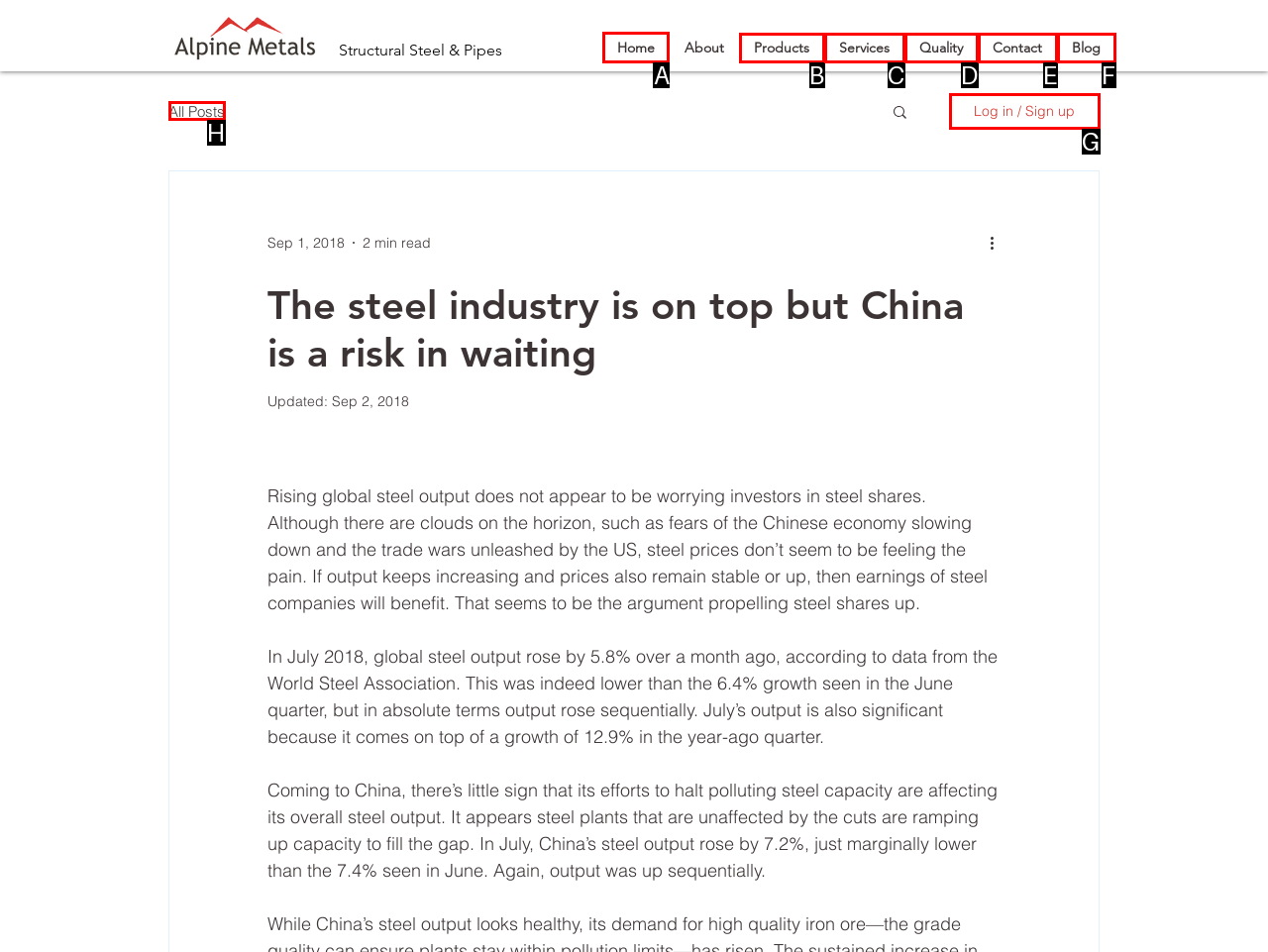Which choice should you pick to execute the task: Click the 'Home' link
Respond with the letter associated with the correct option only.

A